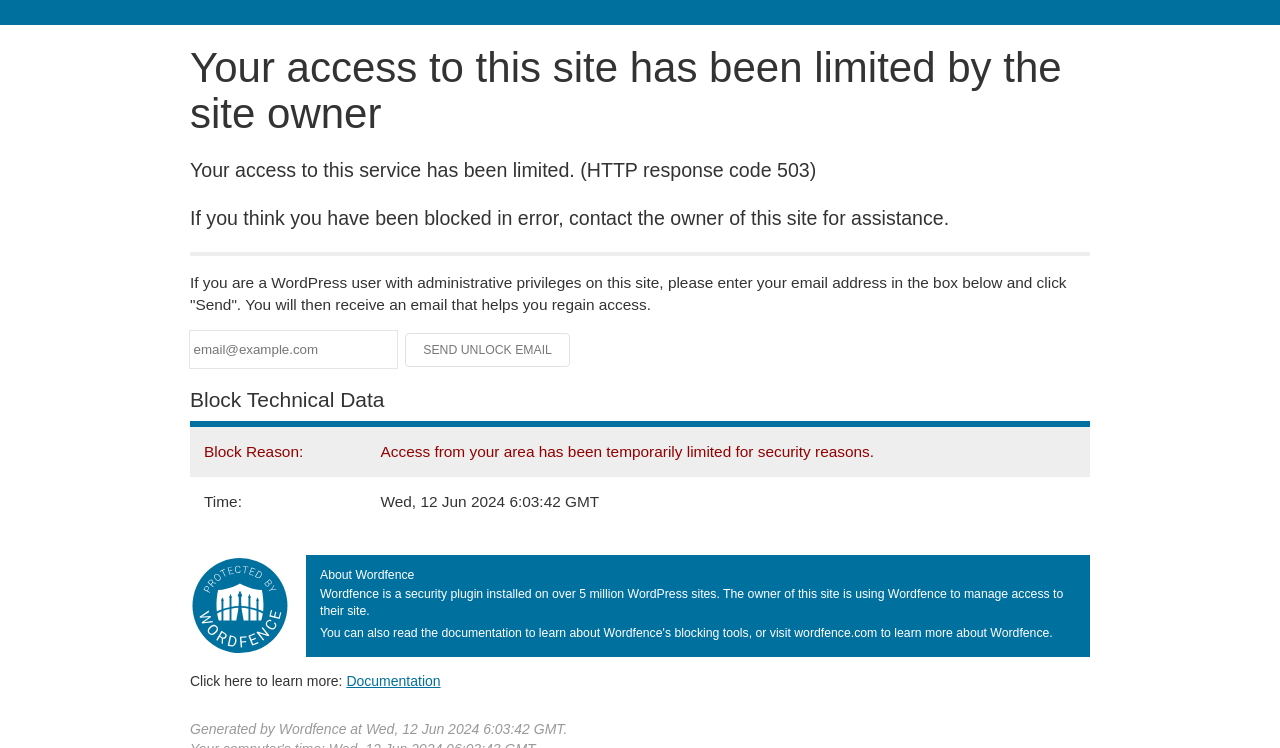What is the status of the 'Send Unlock Email' button?
Please use the image to provide a one-word or short phrase answer.

Disabled